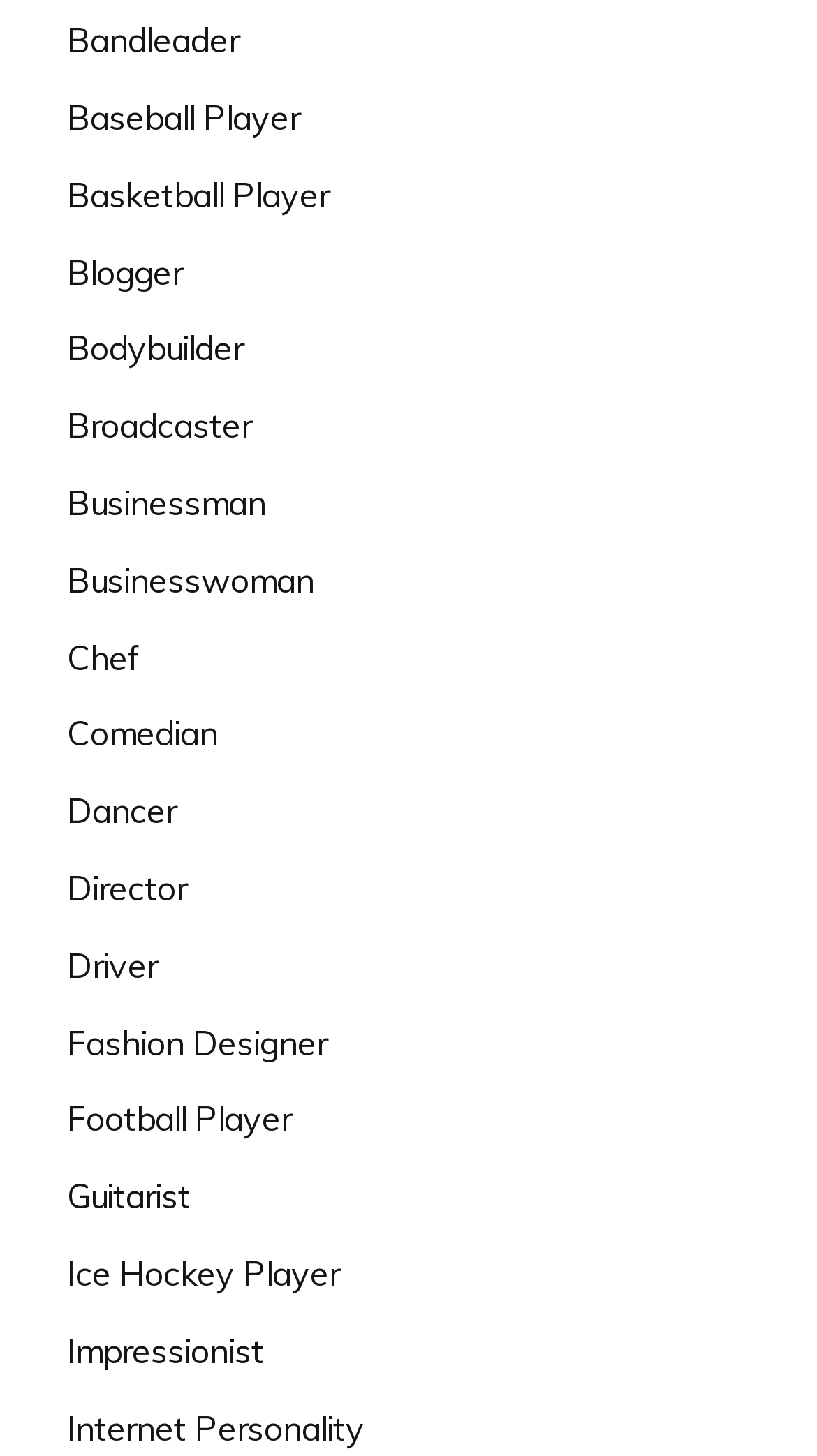Please specify the bounding box coordinates of the region to click in order to perform the following instruction: "Explore Businessman".

[0.082, 0.331, 0.326, 0.36]